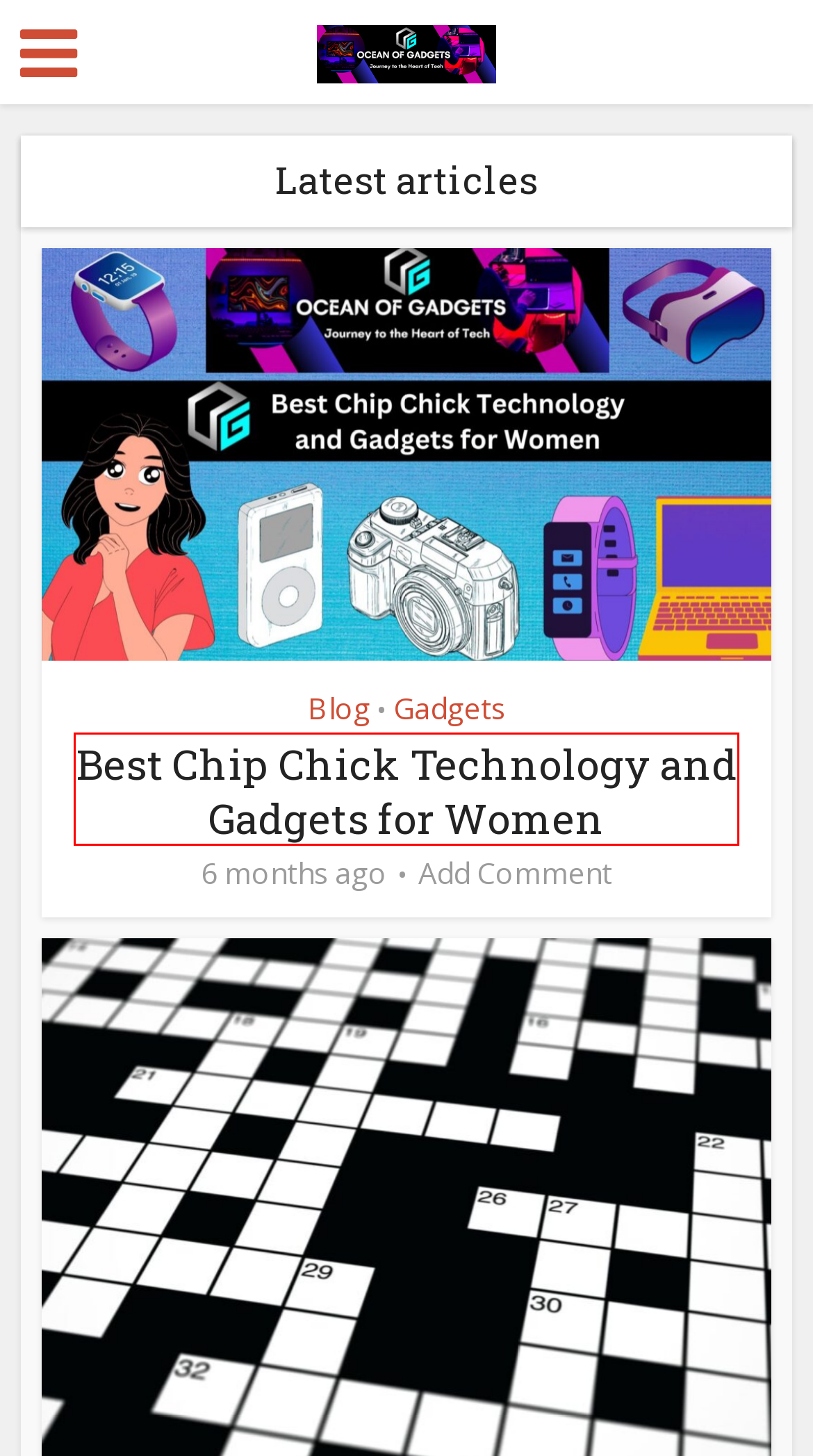Assess the screenshot of a webpage with a red bounding box and determine which webpage description most accurately matches the new page after clicking the element within the red box. Here are the options:
A. Earphones Archives » OCEAN OF GADGETS
B. Chip Chick Technology And Gadgets For Women
C. About Us » OCEAN OF GADGETS
D. Contact Us » OCEAN OF GADGETS
E. 6 Best Laptops Under 40000 For Students In India - 2023
F. Best True Wireless Earbuds Under 2000 Rs. In India 2023 - Ocean Of Gadgets » OCEAN OF GADGETS
G. Gadgets Archives » OCEAN OF GADGETS
H. Blog Archives » OCEAN OF GADGETS

B